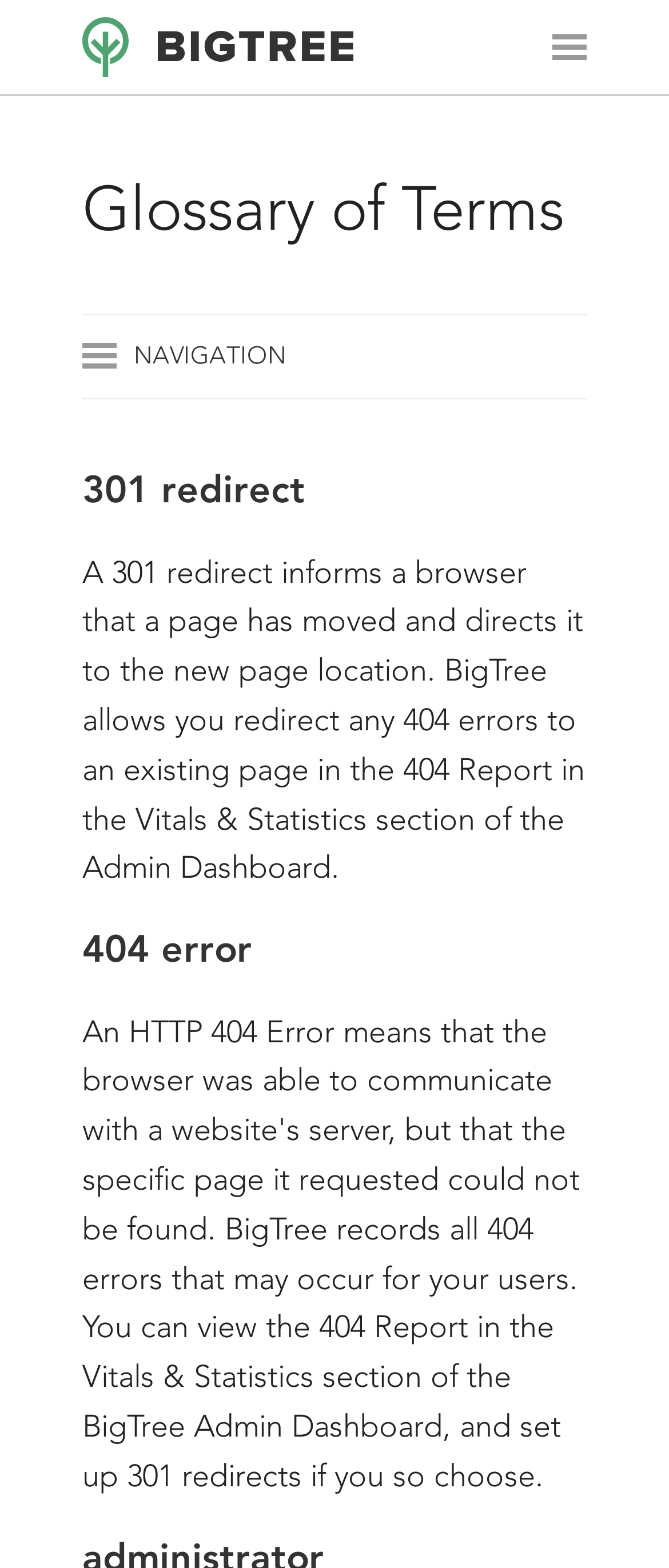Please determine the bounding box coordinates for the UI element described as: "live search".

[0.123, 0.861, 0.877, 0.899]